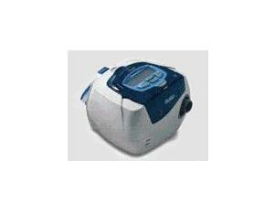Answer this question using a single word or a brief phrase:
What is the primary benefit of using a rice cooker?

Reduced monitoring